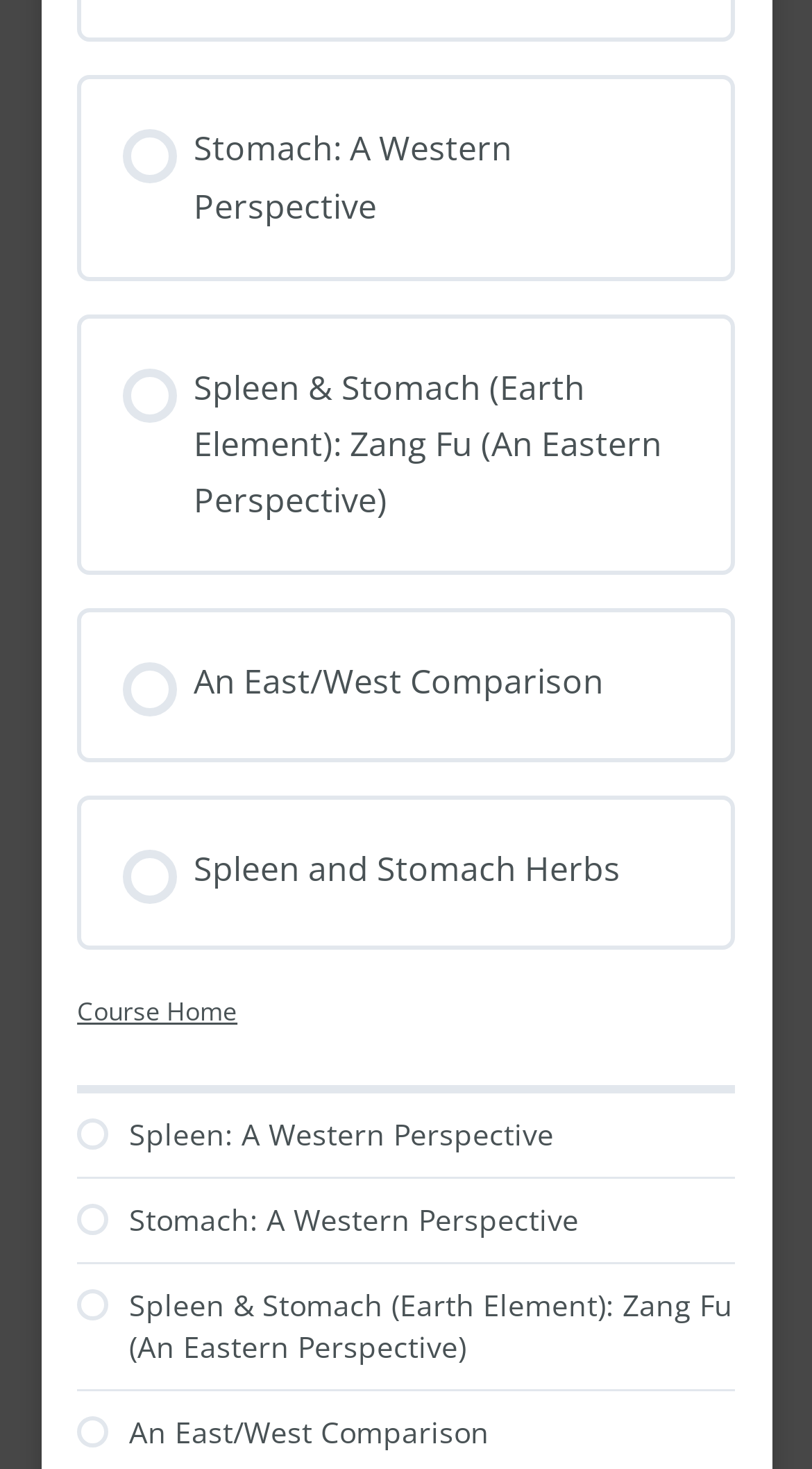Answer the question below with a single word or a brief phrase: 
How many links are related to the Spleen?

2